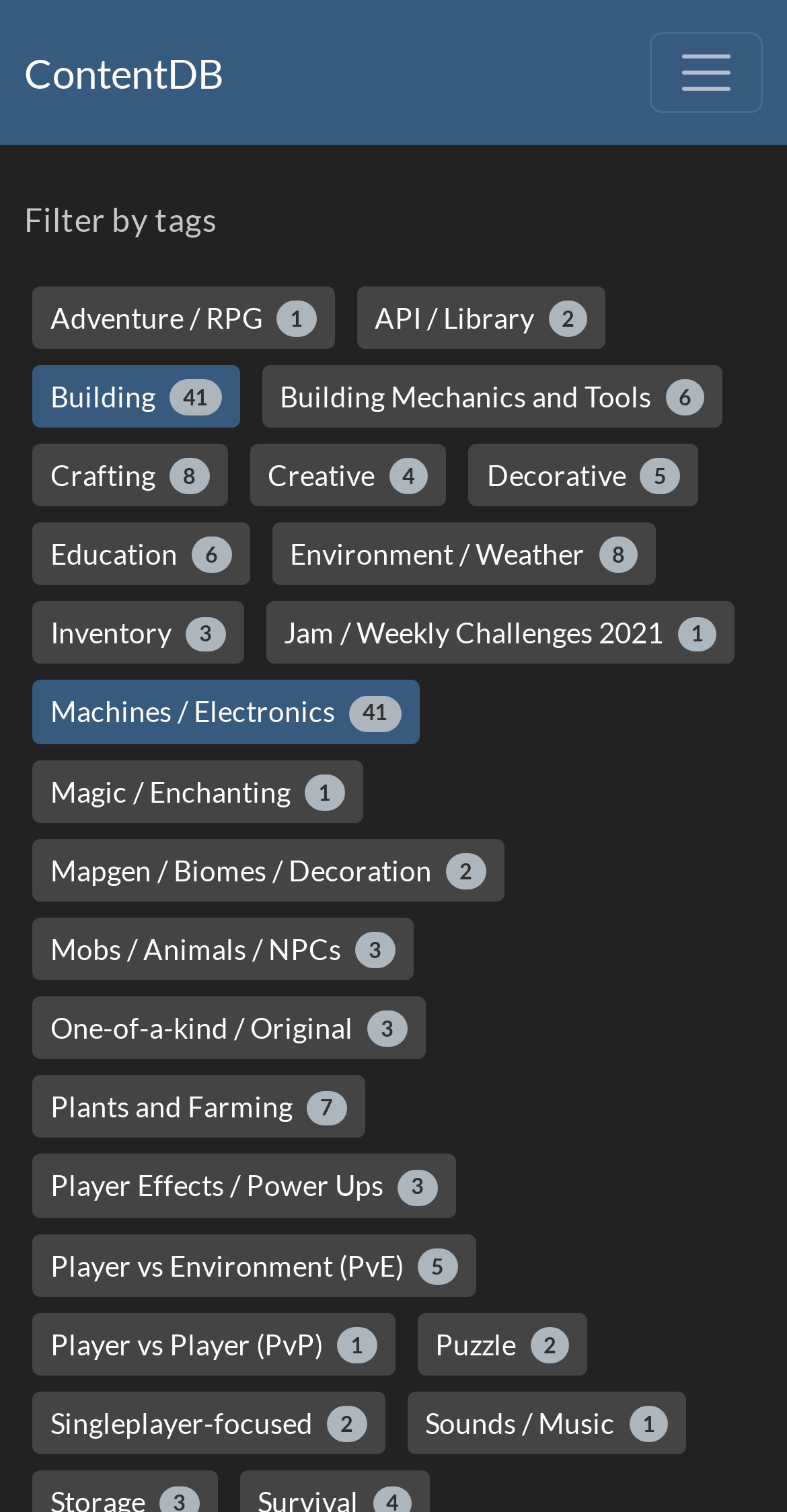From the webpage screenshot, identify the region described by ContentDB. Provide the bounding box coordinates as (top-left x, top-left y, bottom-right x, bottom-right y), with each value being a floating point number between 0 and 1.

[0.031, 0.021, 0.285, 0.075]